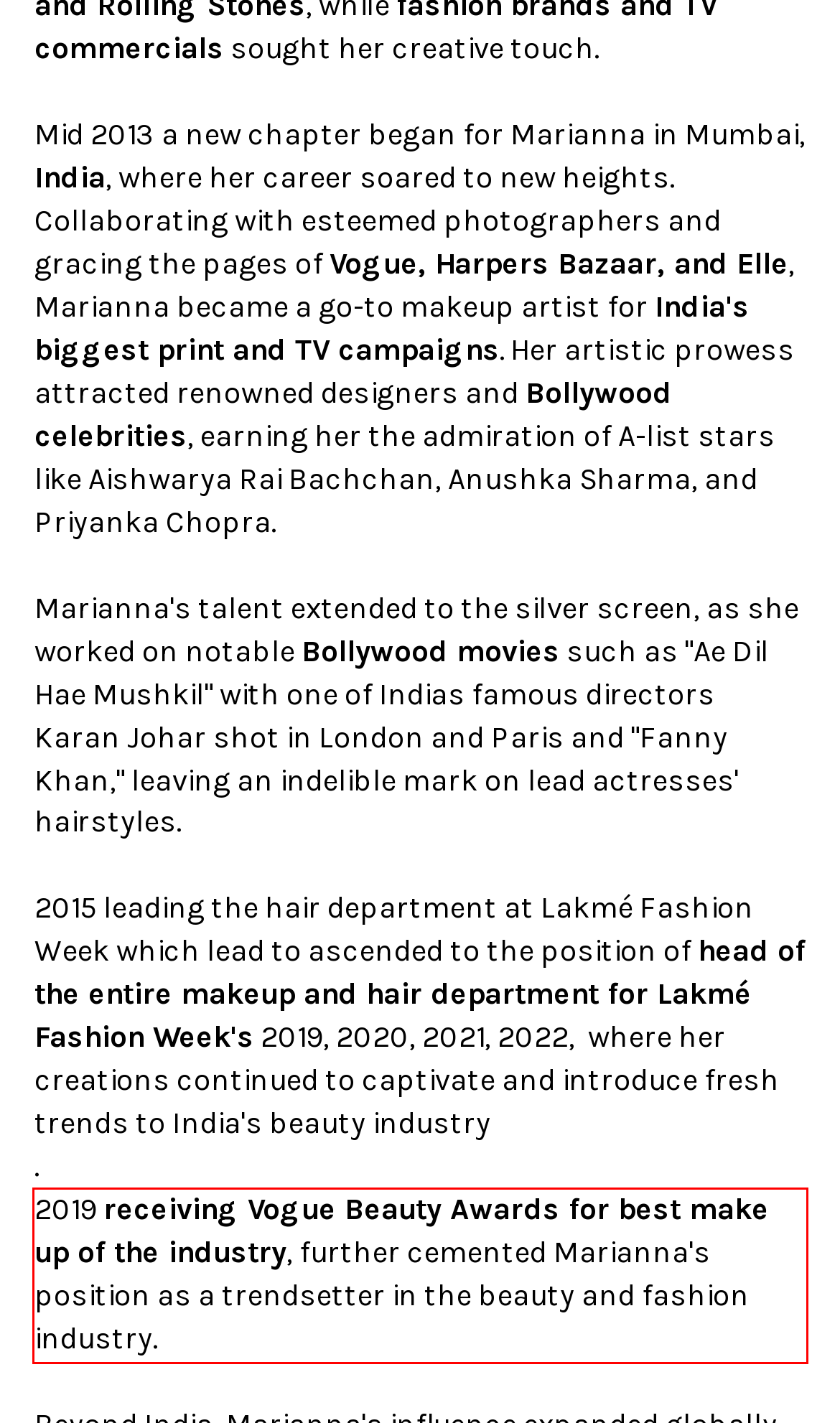Look at the webpage screenshot and recognize the text inside the red bounding box.

2019 receiving Vogue Beauty Awards for best make up of the industry, further cemented Marianna's position as a trendsetter in the beauty and fashion industry.